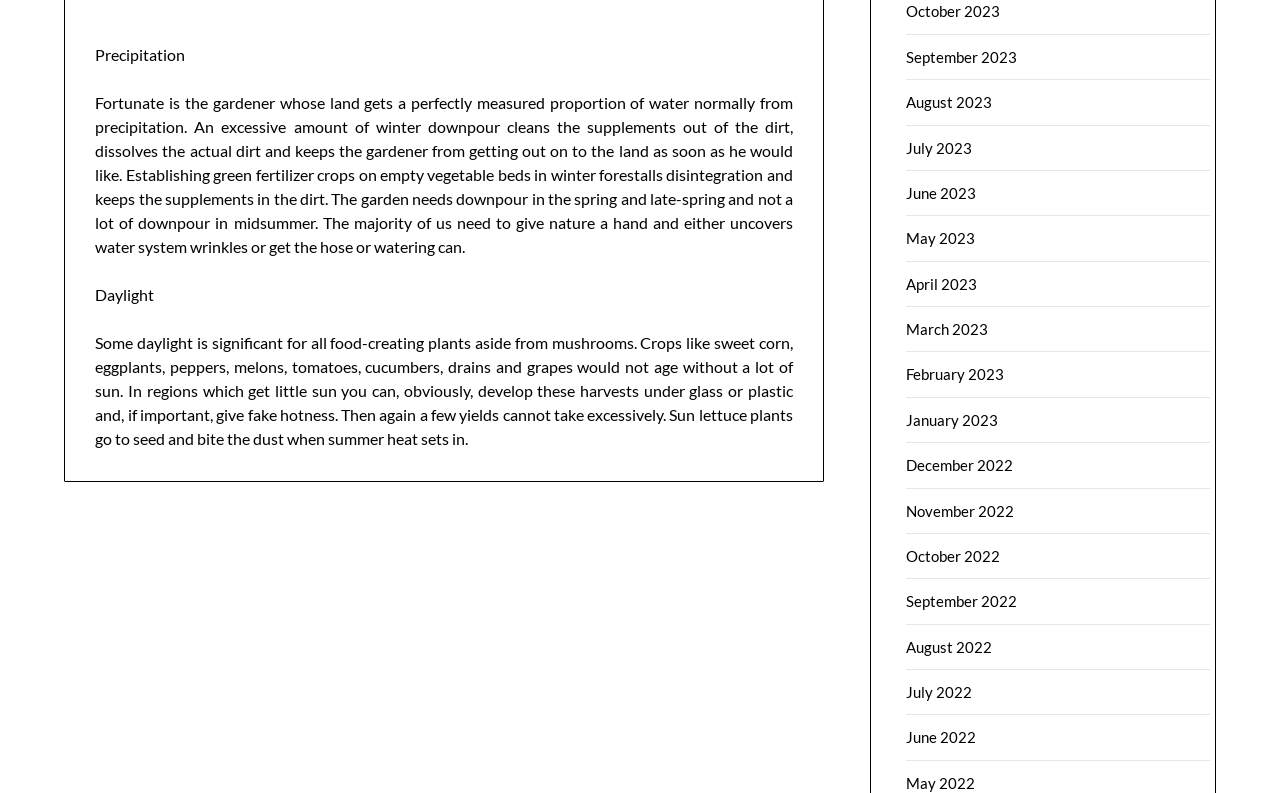What are the months listed on the webpage?
Utilize the image to construct a detailed and well-explained answer.

The webpage lists months from December 2022 to October 2023, including January, February, March, April, May, June, July, August, September, October, November, and December.